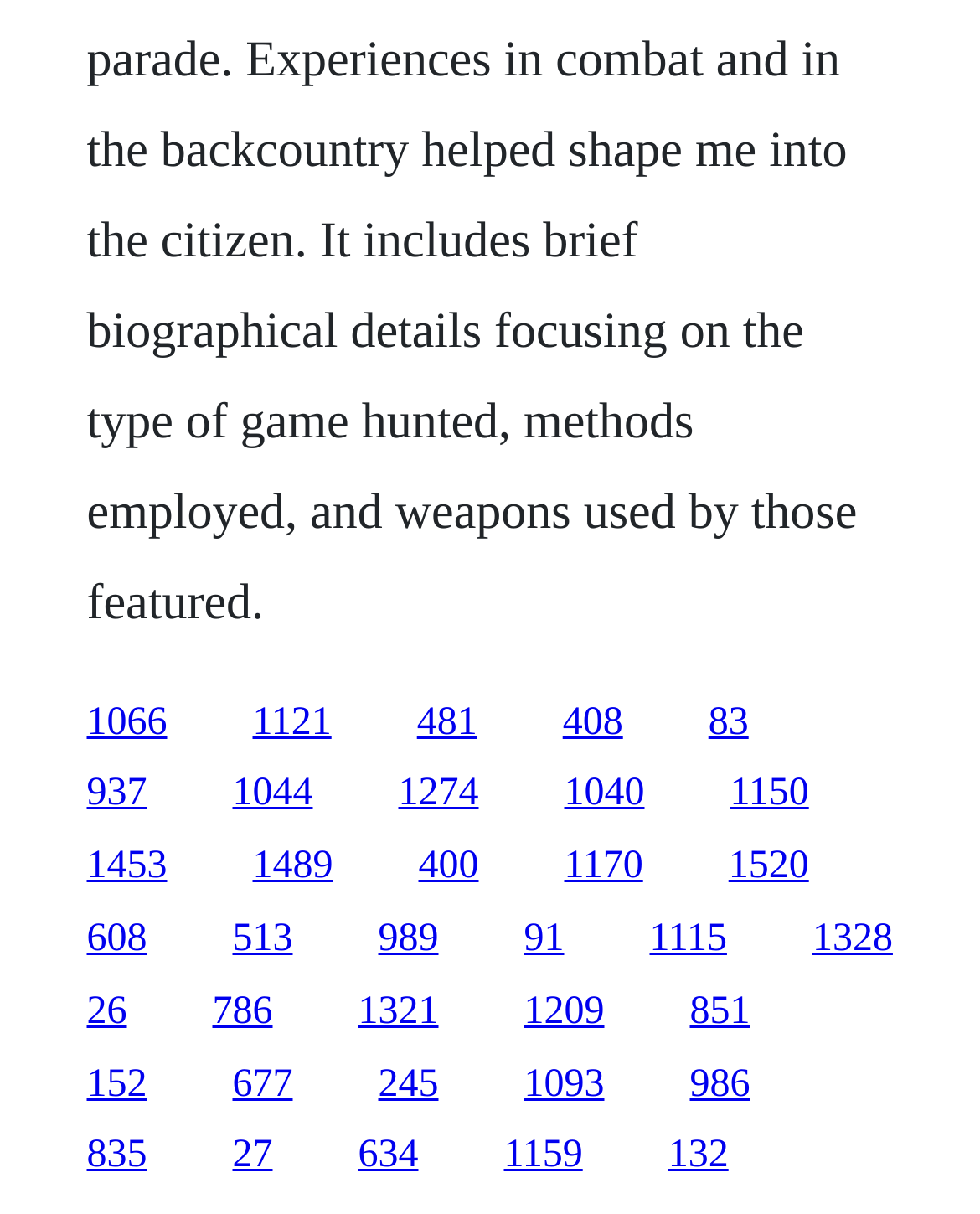Determine the bounding box coordinates of the element's region needed to click to follow the instruction: "go to the ninth link". Provide these coordinates as four float numbers between 0 and 1, formatted as [left, top, right, bottom].

[0.743, 0.636, 0.825, 0.672]